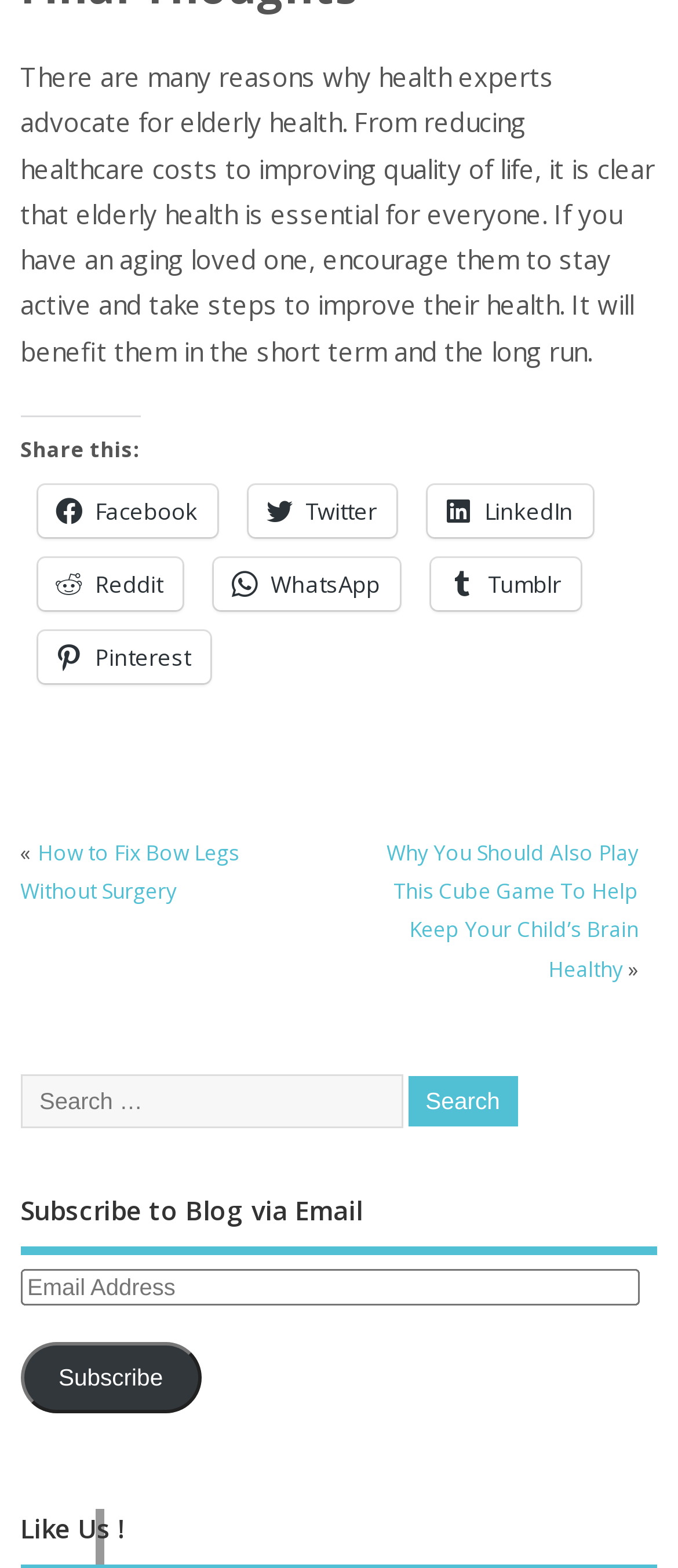Answer with a single word or phrase: 
What is the main topic of the webpage?

Elderly health